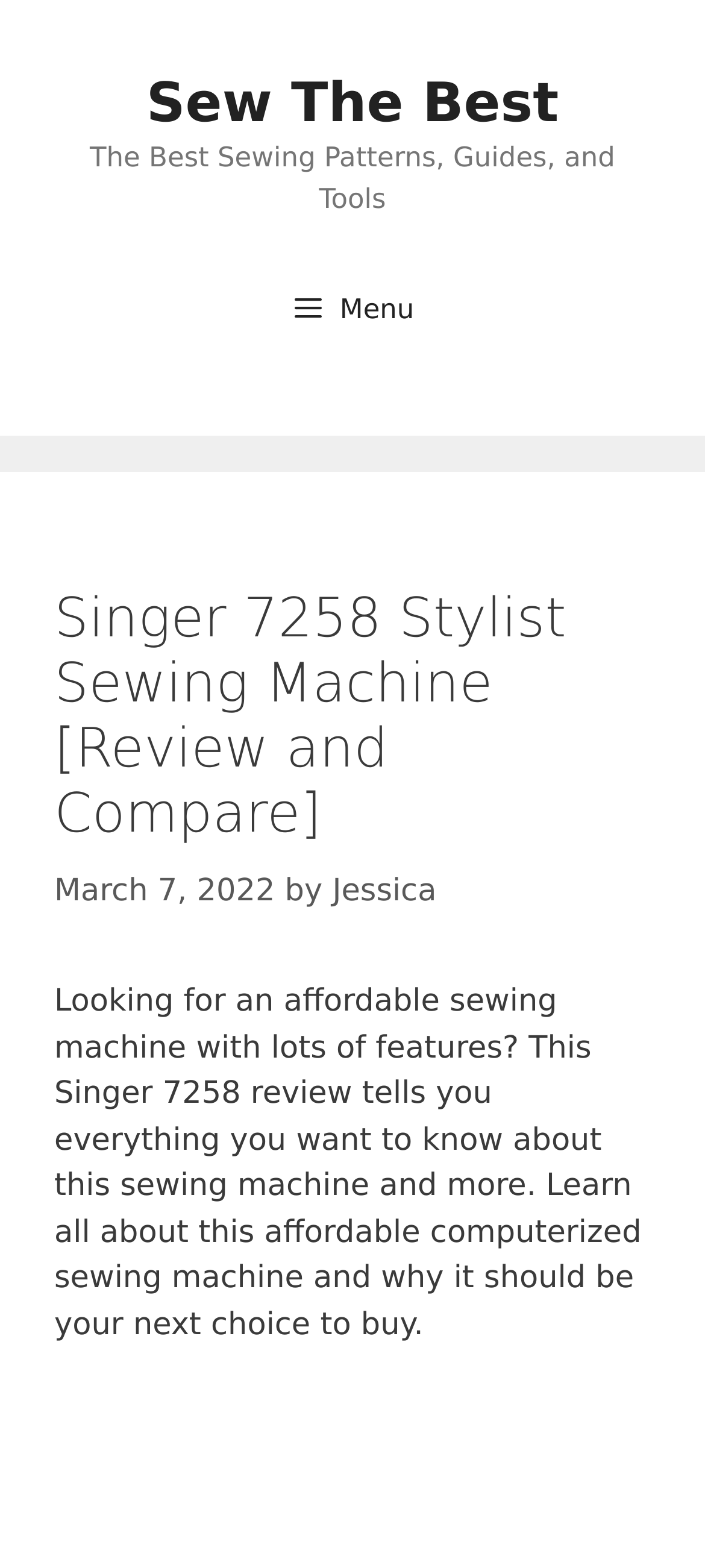Reply to the question below using a single word or brief phrase:
What is the primary feature of the sewing machine?

Lots of features